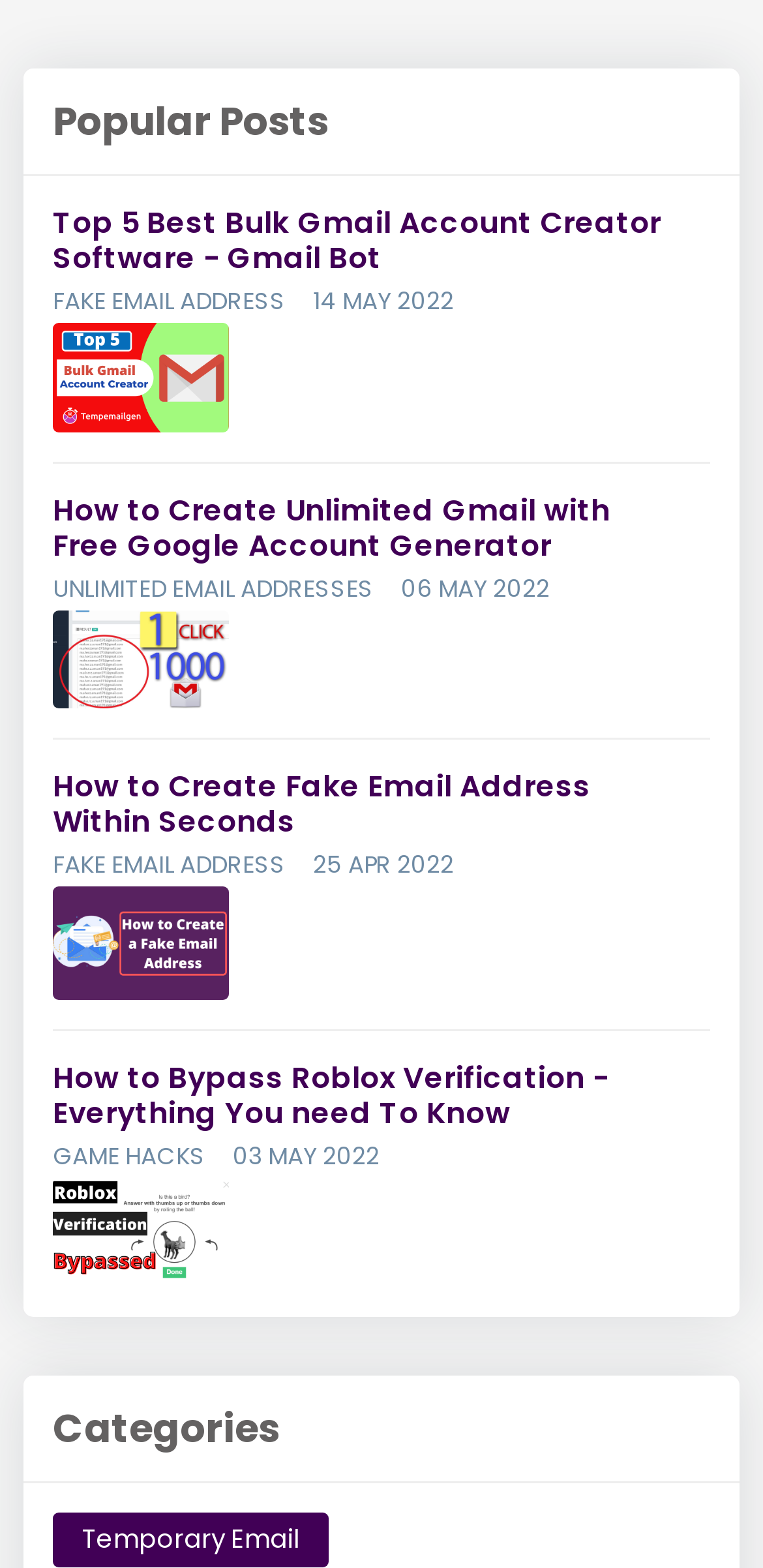Identify the bounding box of the HTML element described here: "Game hacks". Provide the coordinates as four float numbers between 0 and 1: [left, top, right, bottom].

[0.069, 0.727, 0.269, 0.749]